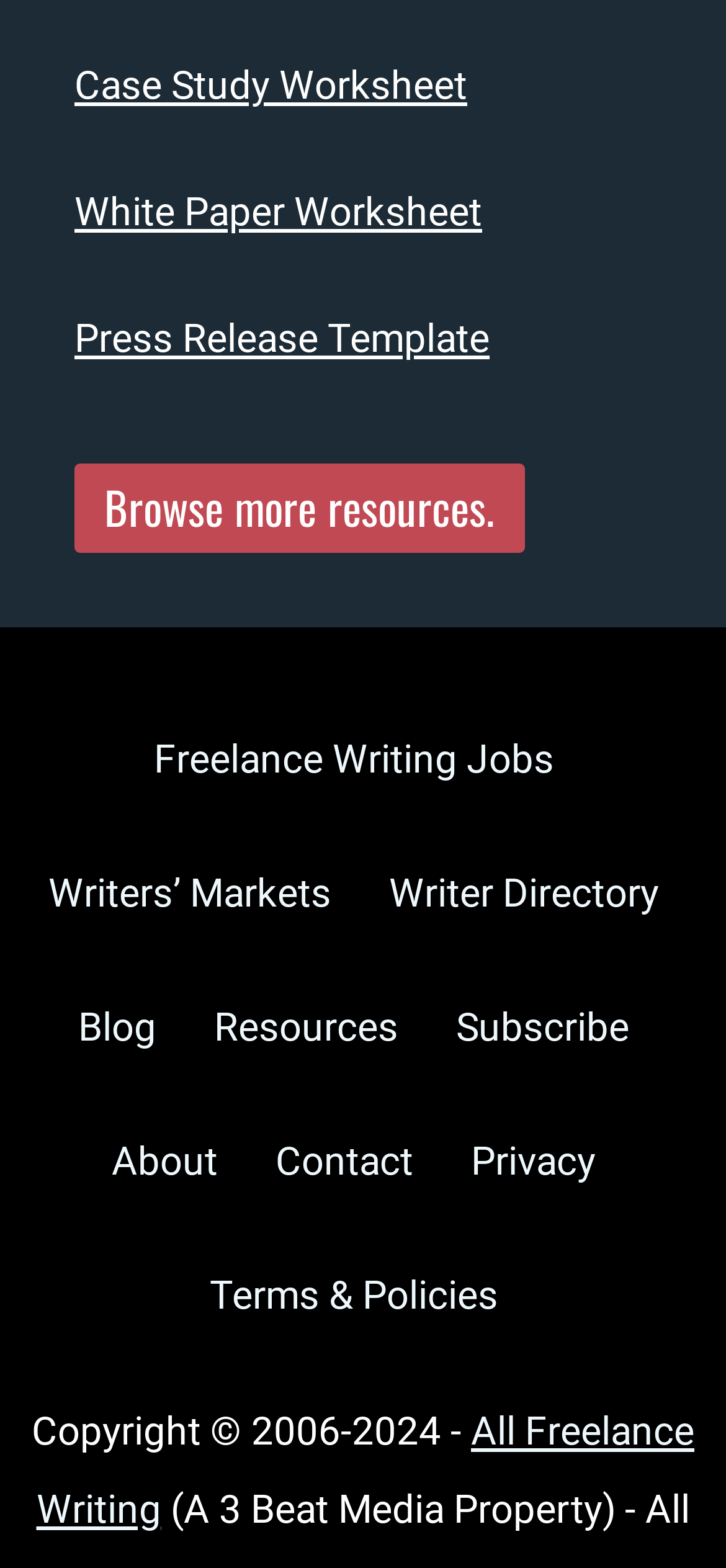Please determine the bounding box coordinates of the element to click in order to execute the following instruction: "Access writer directory". The coordinates should be four float numbers between 0 and 1, specified as [left, top, right, bottom].

[0.536, 0.555, 0.908, 0.584]